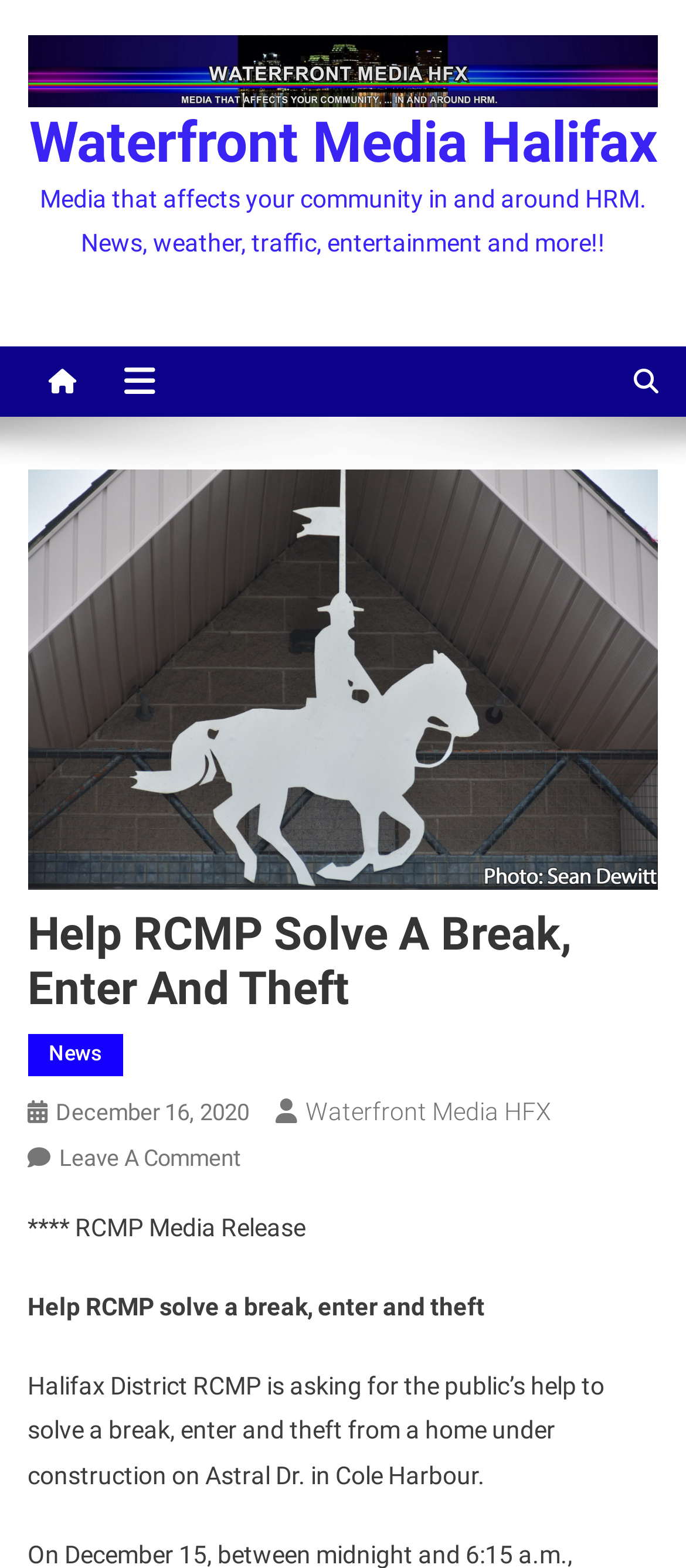What is the name of the media company?
Please answer the question with a single word or phrase, referencing the image.

Waterfront Media Halifax